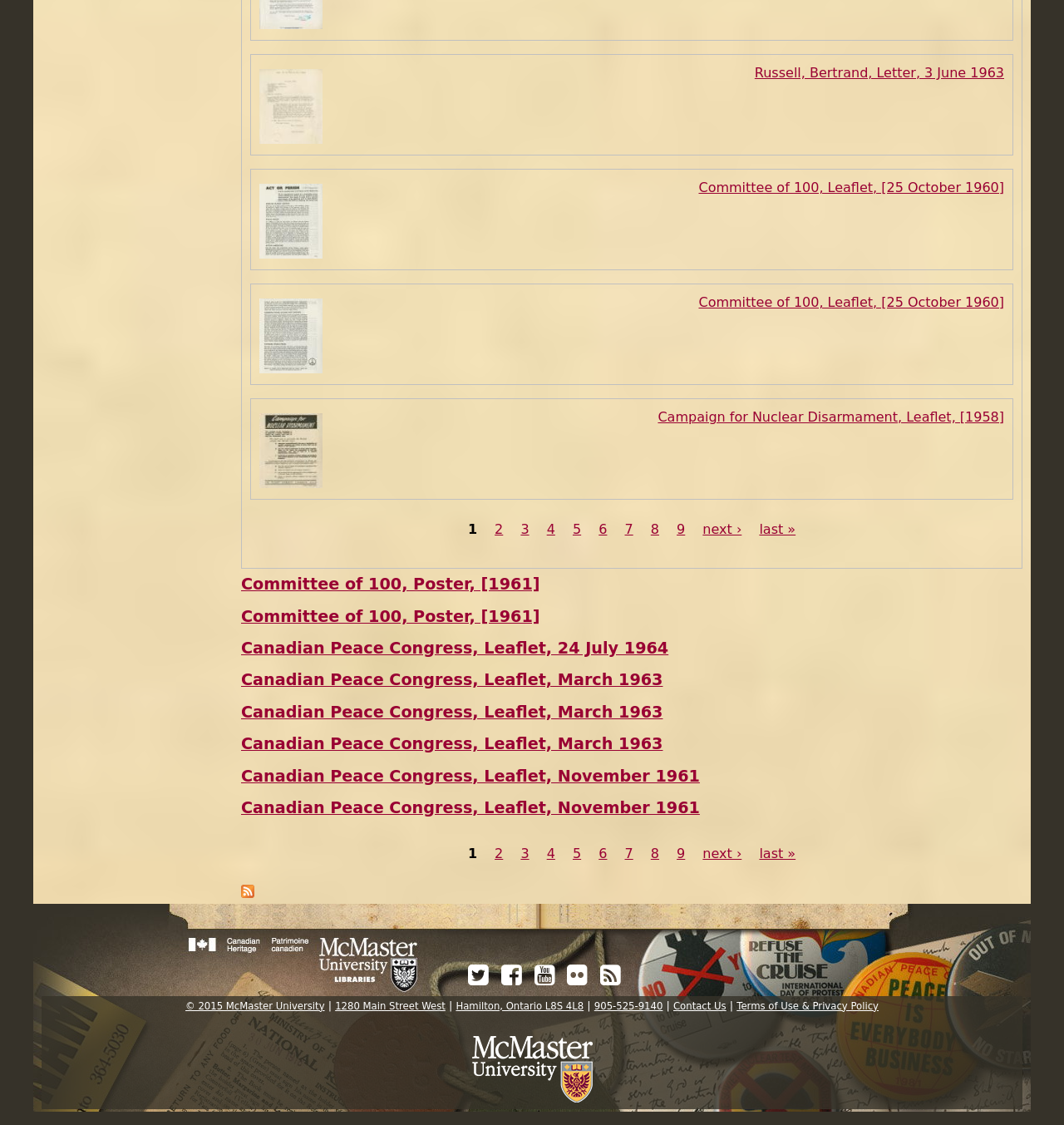For the given element description 905-525-9140, determine the bounding box coordinates of the UI element. The coordinates should follow the format (top-left x, top-left y, bottom-right x, bottom-right y) and be within the range of 0 to 1.

[0.558, 0.889, 0.623, 0.899]